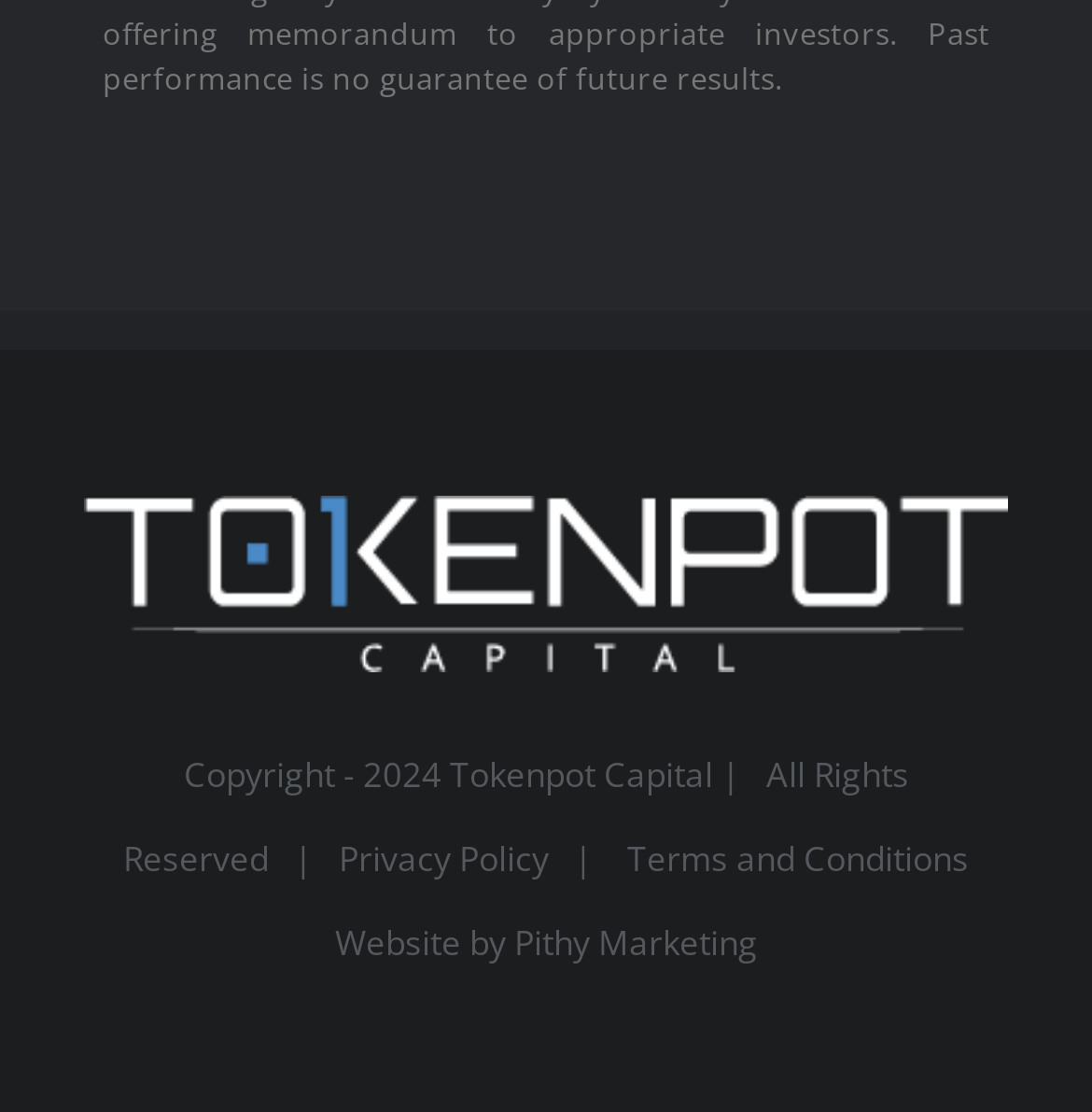Given the element description, predict the bounding box coordinates in the format (top-left x, top-left y, bottom-right x, bottom-right y), using floating point numbers between 0 and 1: Privacy Policy

[0.31, 0.751, 0.503, 0.793]